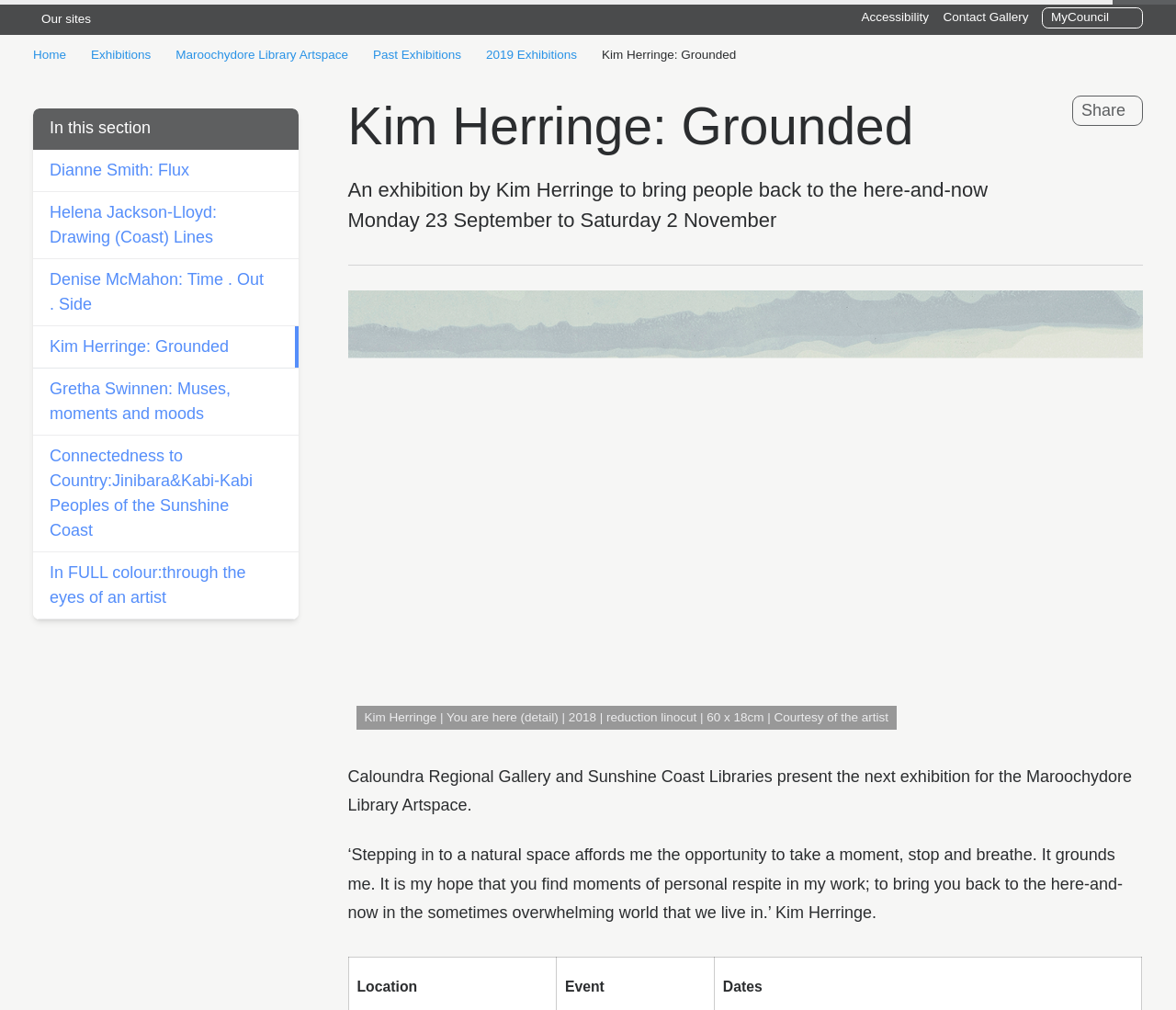Give a concise answer using only one word or phrase for this question:
What is the name of the exhibition?

Kim Herringe: Grounded